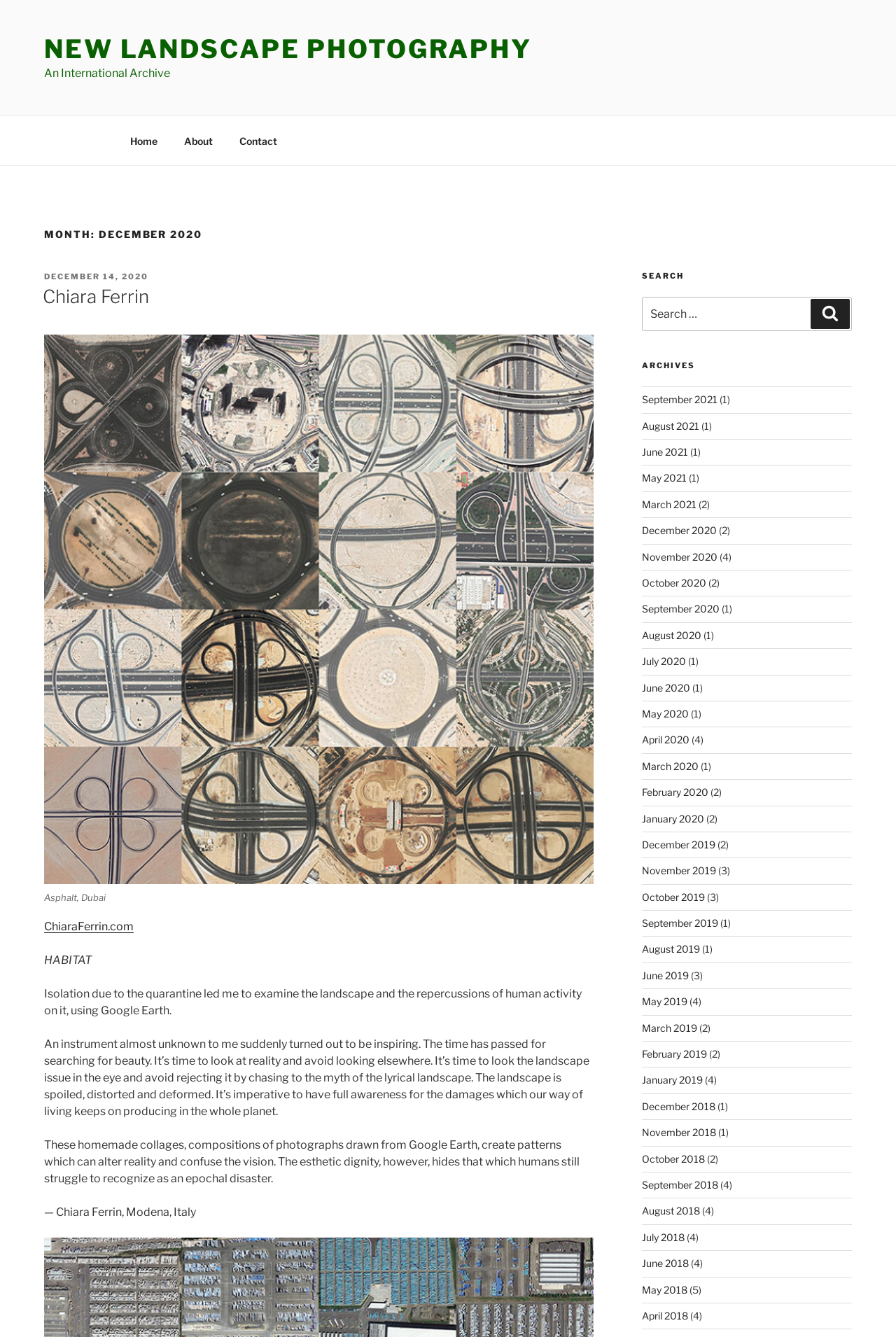Bounding box coordinates are to be given in the format (top-left x, top-left y, bottom-right x, bottom-right y). All values must be floating point numbers between 0 and 1. Provide the bounding box coordinate for the UI element described as: Cloud Virtual Private Server

None